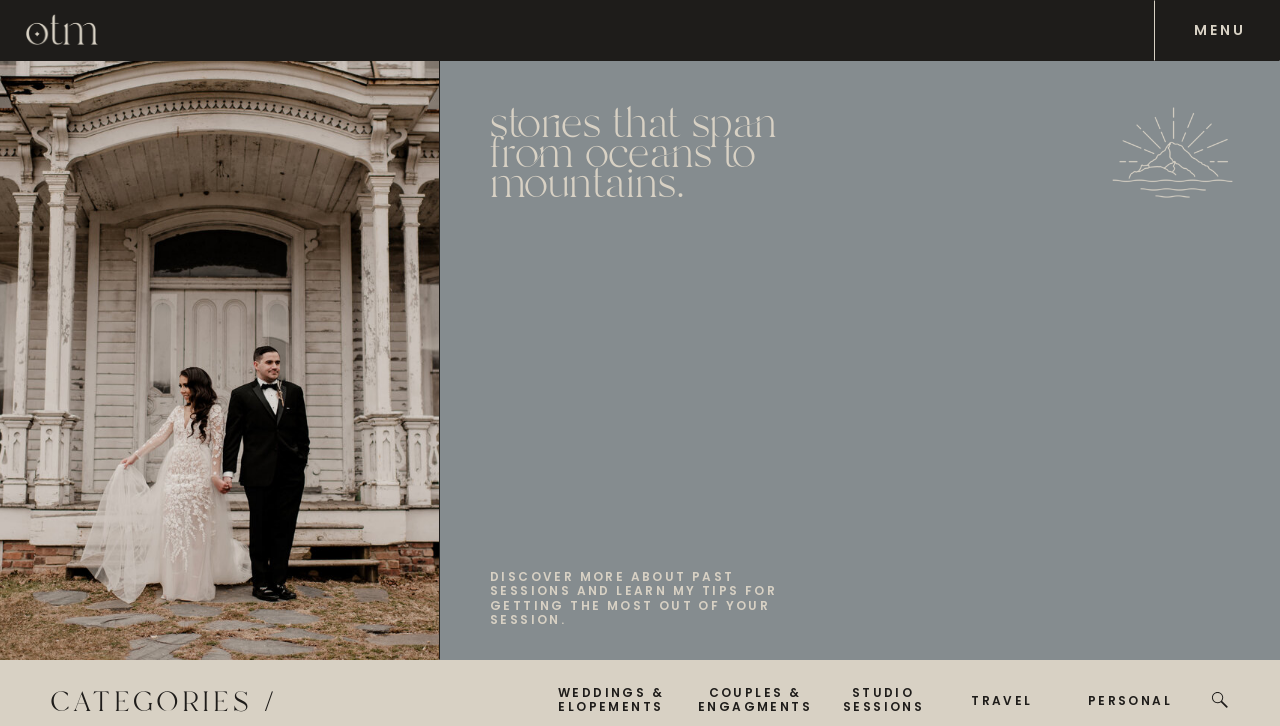Locate the coordinates of the bounding box for the clickable region that fulfills this instruction: "click on MENU".

[0.93, 0.03, 0.977, 0.051]